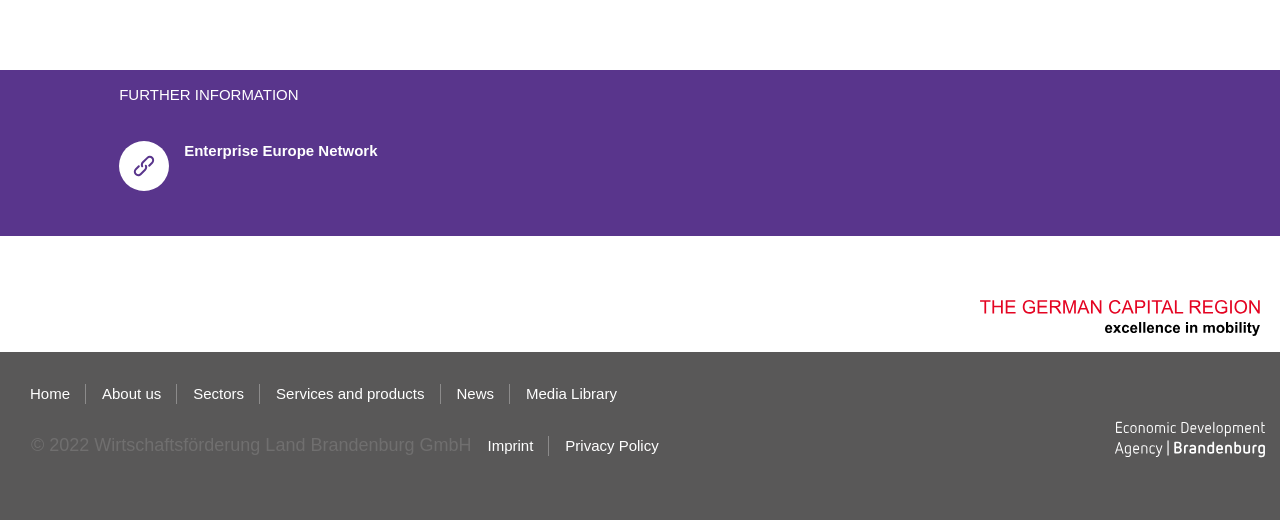What is the name of the logo in the footer?
Refer to the image and provide a one-word or short phrase answer.

Logo WFBB